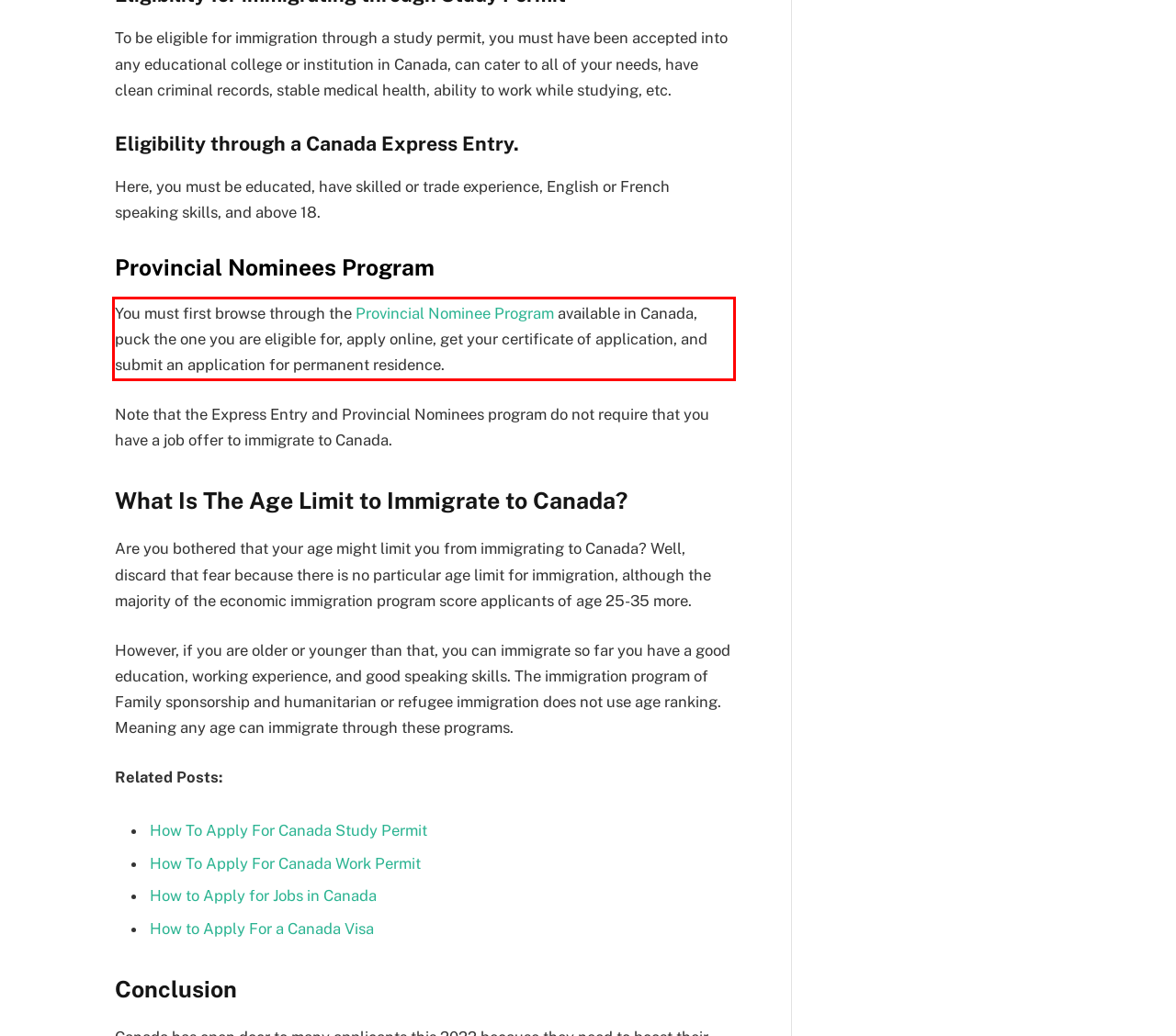Within the provided webpage screenshot, find the red rectangle bounding box and perform OCR to obtain the text content.

You must first browse through the Provincial Nominee Program available in Canada, puck the one you are eligible for, apply online, get your certificate of application, and submit an application for permanent residence.